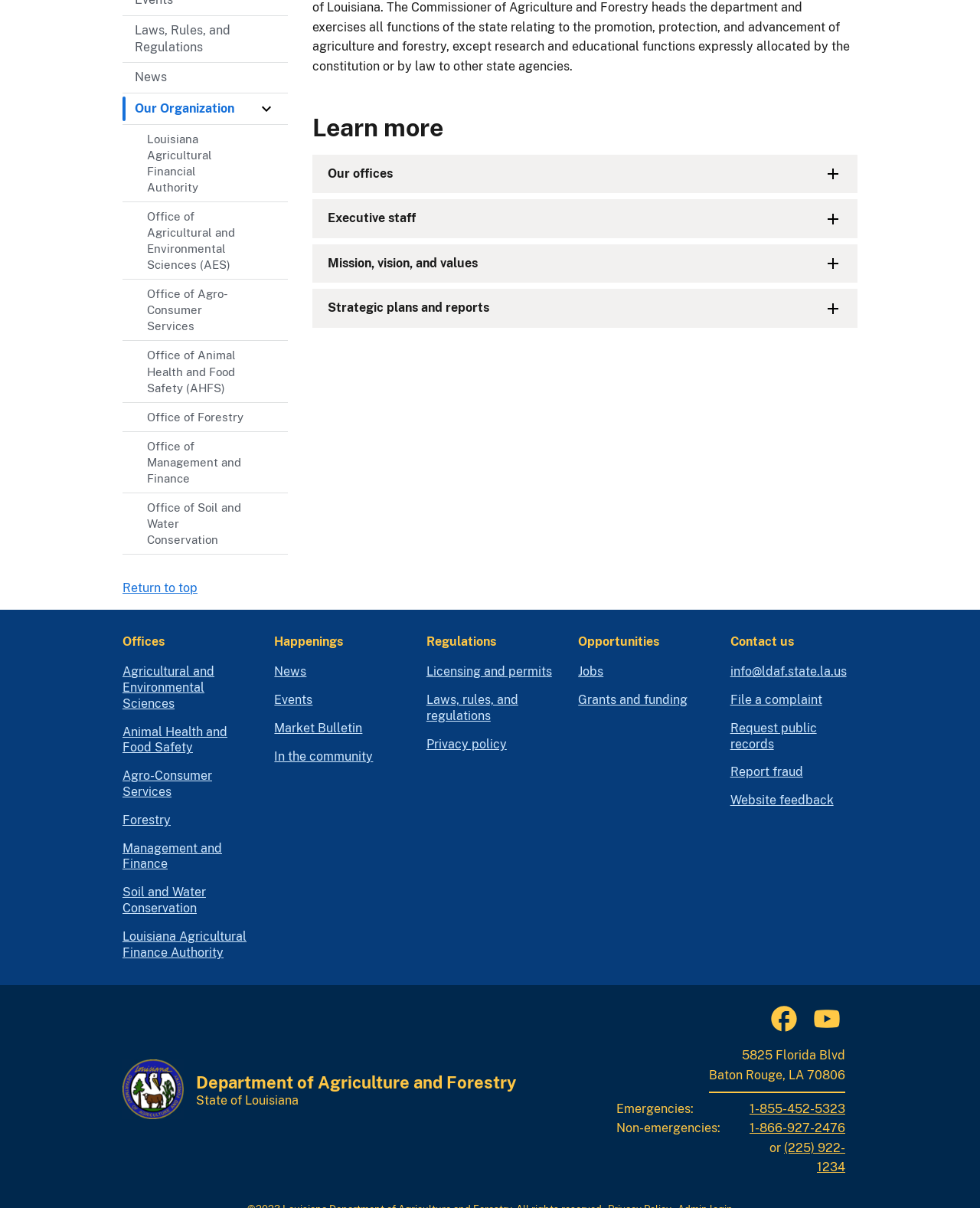Find the bounding box coordinates of the UI element according to this description: "Soil and Water Conservation".

[0.125, 0.729, 0.207, 0.753]